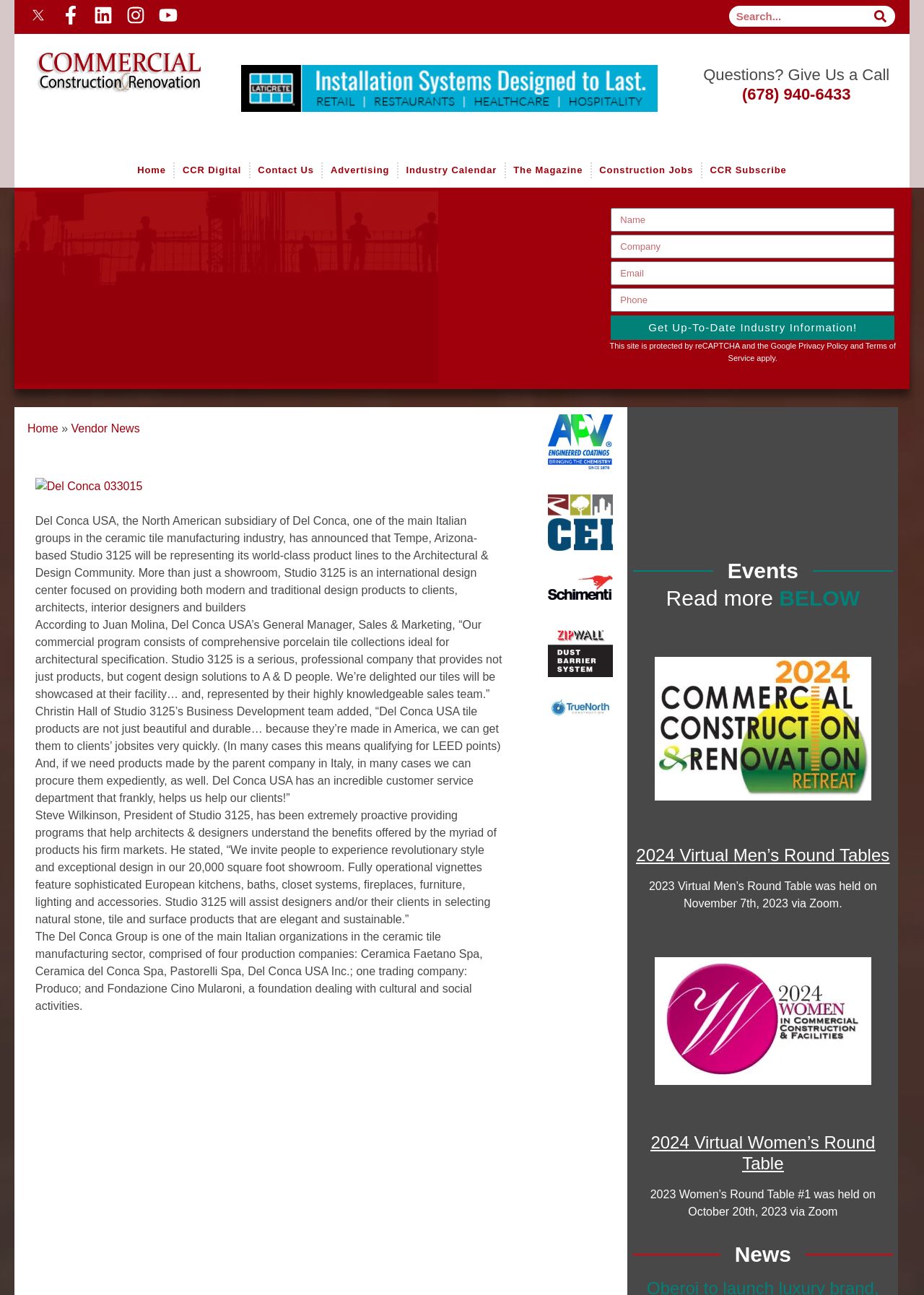What is the purpose of the search box?
Please ensure your answer is as detailed and informative as possible.

The search box is located at the top right corner of the webpage, and it allows users to search for specific content within the website.